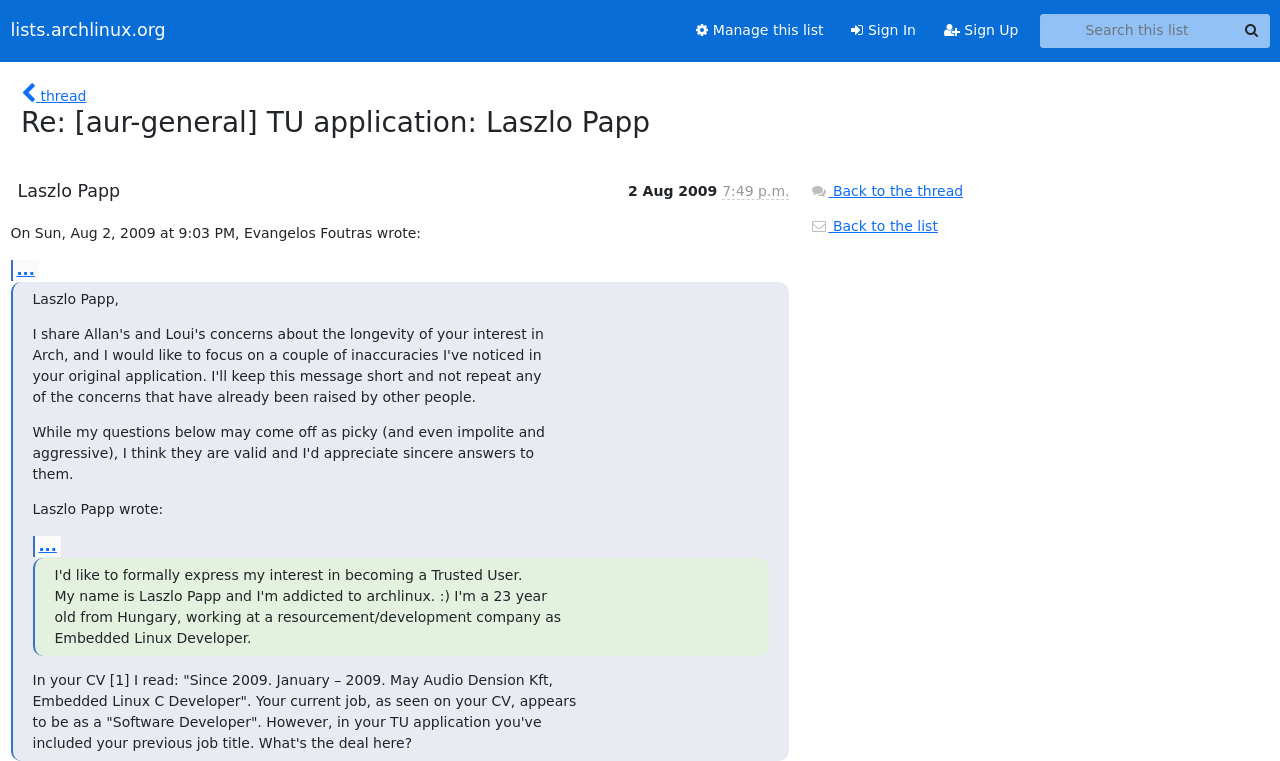Provide a brief response in the form of a single word or phrase:
What is the sender's time?

Aug. 2, 2009, 9:49 p.m.